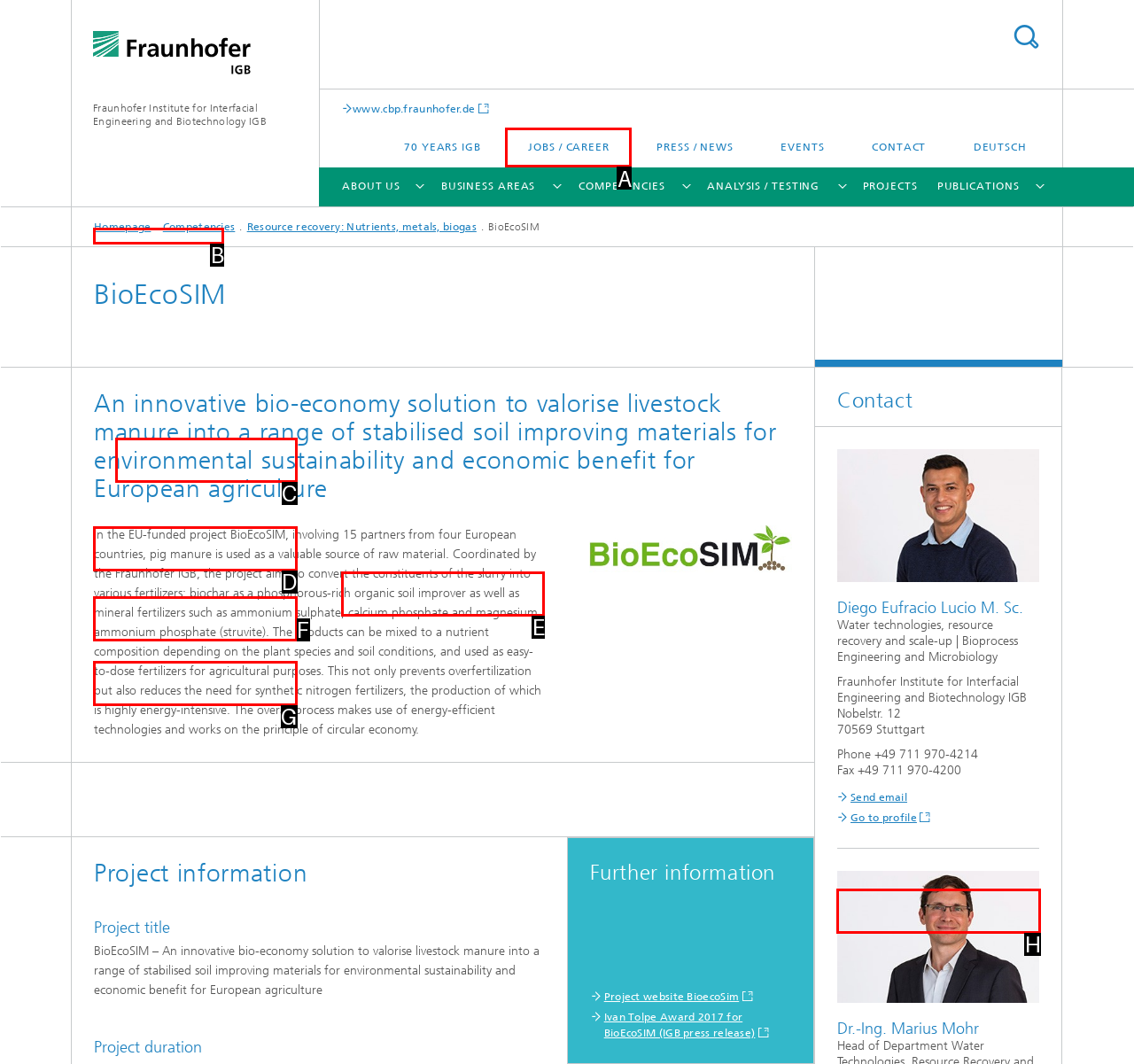Identify which HTML element to click to fulfill the following task: Explore the JOBS / CAREER section. Provide your response using the letter of the correct choice.

A